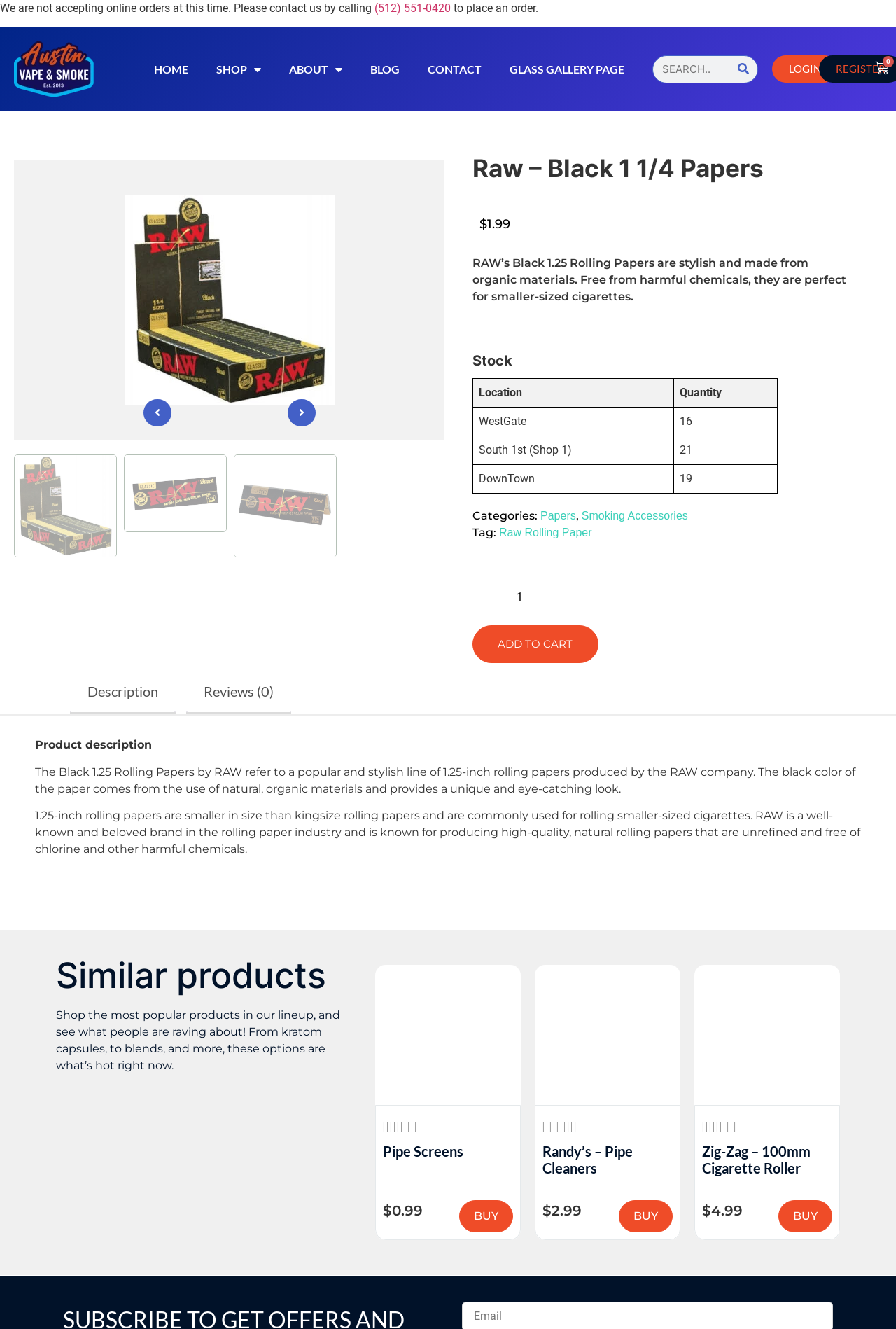Please find the bounding box coordinates (top-left x, top-left y, bottom-right x, bottom-right y) in the screenshot for the UI element described as follows: Contact

[0.462, 0.04, 0.553, 0.064]